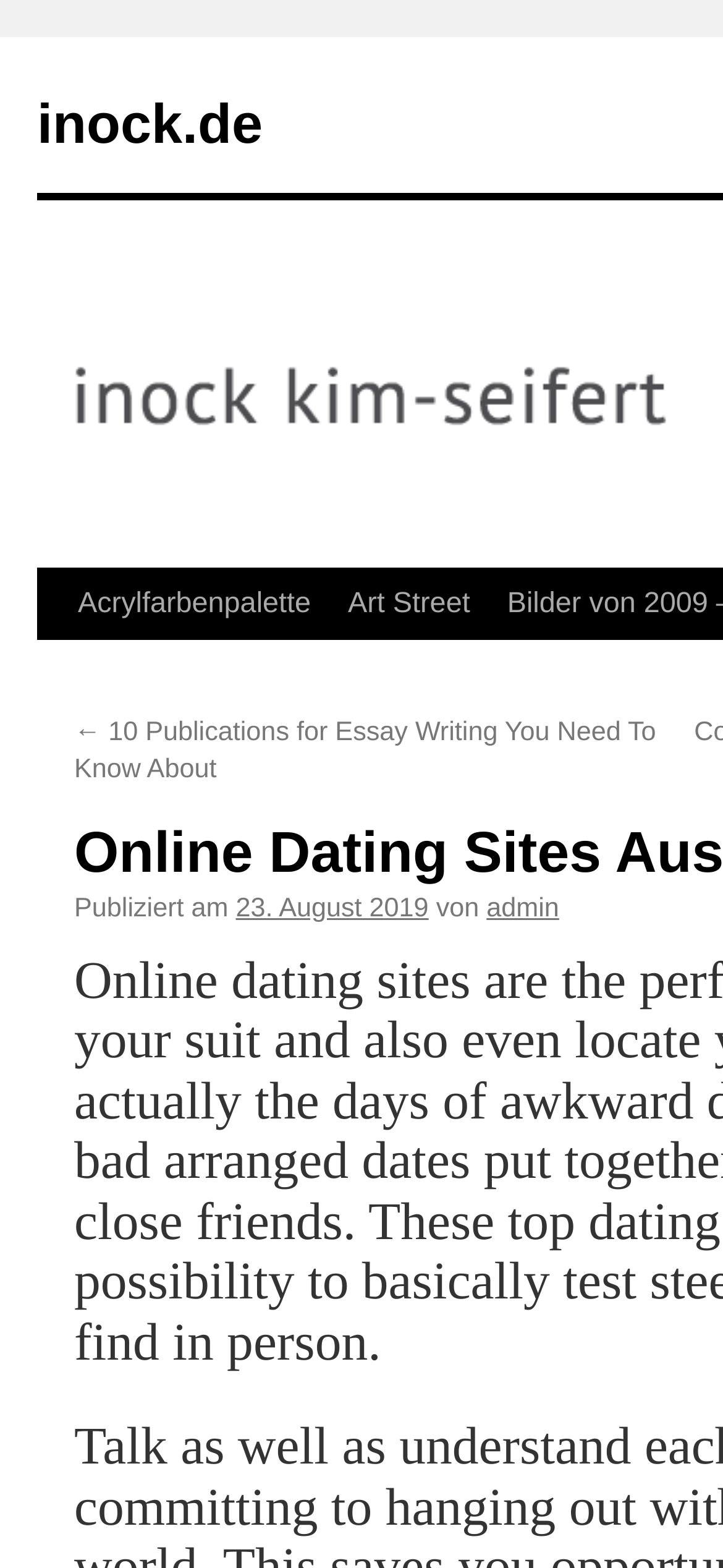Examine the screenshot and answer the question in as much detail as possible: Who is the author of the latest article?

I found the author of the latest article by looking for the link element with the text 'von' followed by the author's name, which is 'admin'.